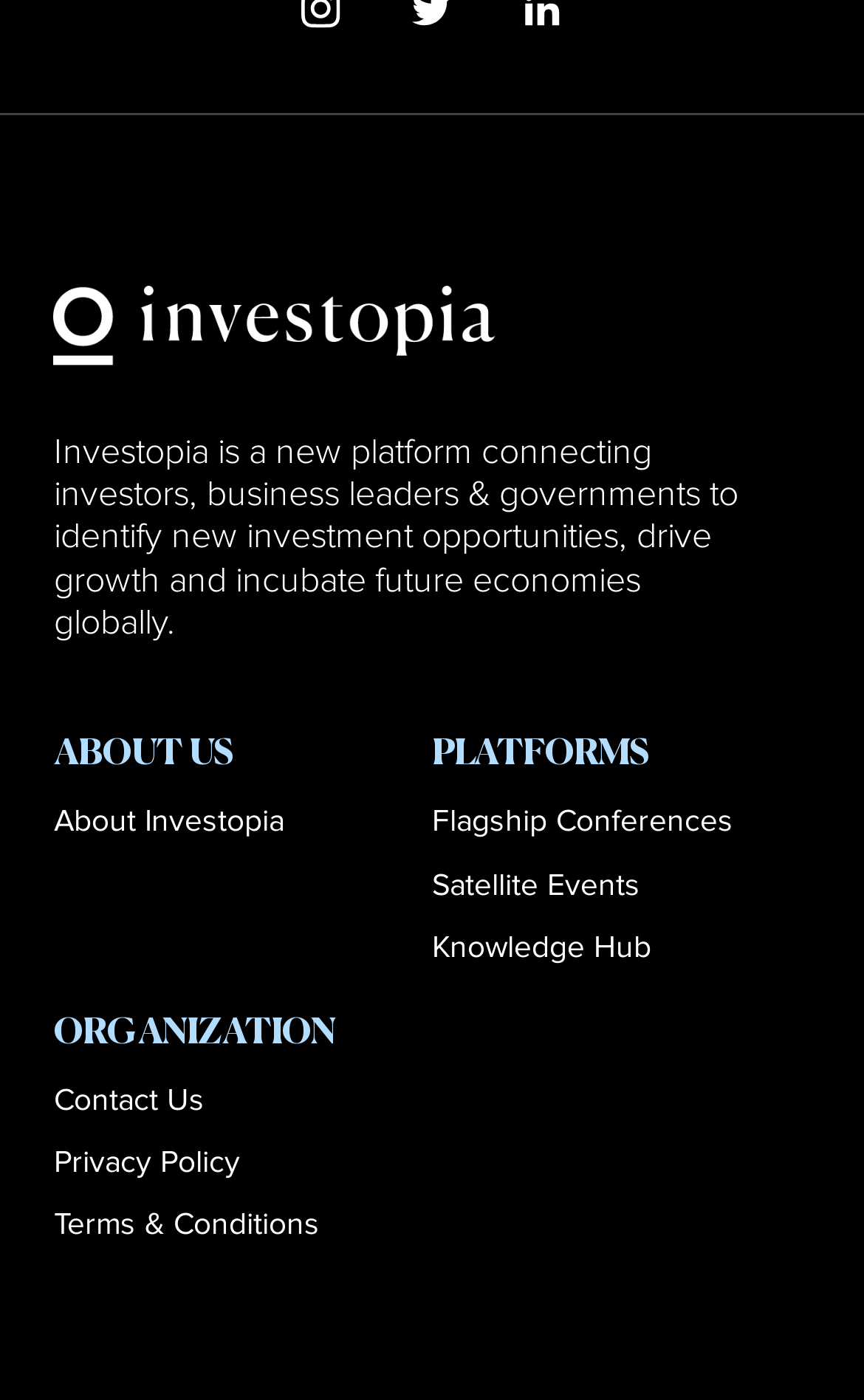Determine the bounding box coordinates of the element's region needed to click to follow the instruction: "contact Investopia". Provide these coordinates as four float numbers between 0 and 1, formatted as [left, top, right, bottom].

[0.063, 0.772, 0.237, 0.801]